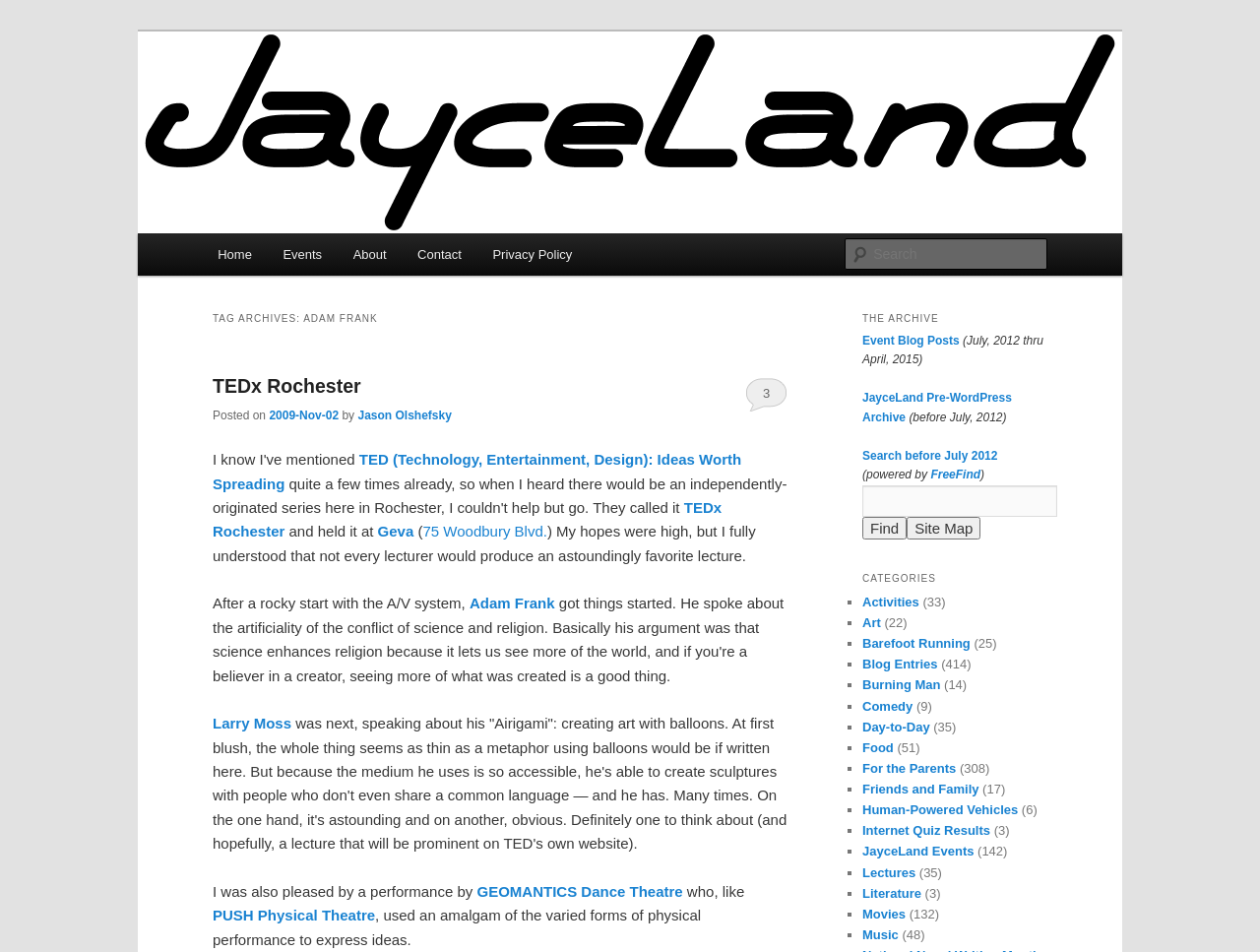Please provide a comprehensive response to the question below by analyzing the image: 
Is there a search function on the webpage?

The webpage has a search function which can be found by looking at the elements with the text 'Search' and a textbox next to it. This indicates that the user can input a search query and search for content on the webpage.